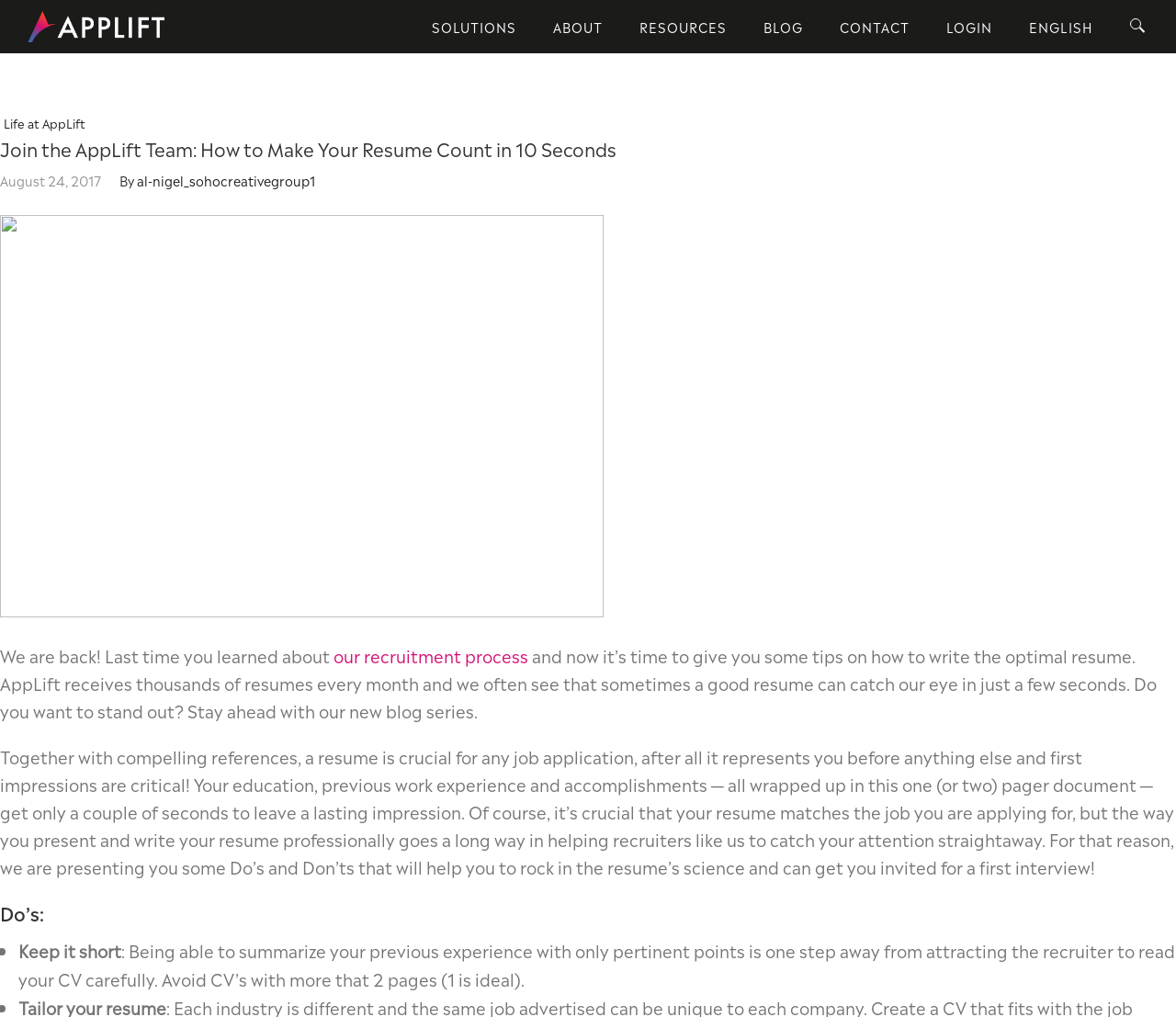Determine the heading of the webpage and extract its text content.

Join the AppLift Team: How to Make Your Resume Count in 10 Seconds